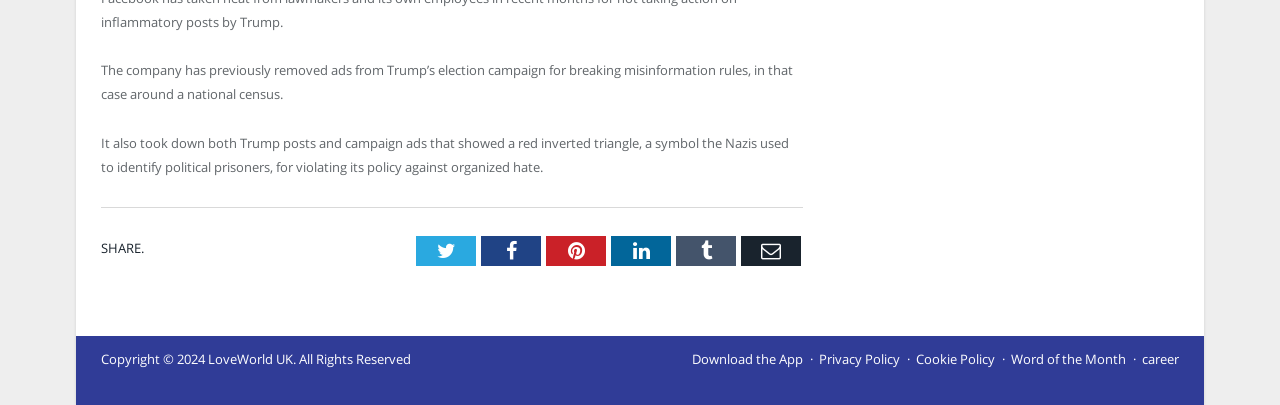What is the purpose of the red inverted triangle symbol?
Based on the image, provide a one-word or brief-phrase response.

Identify political prisoners